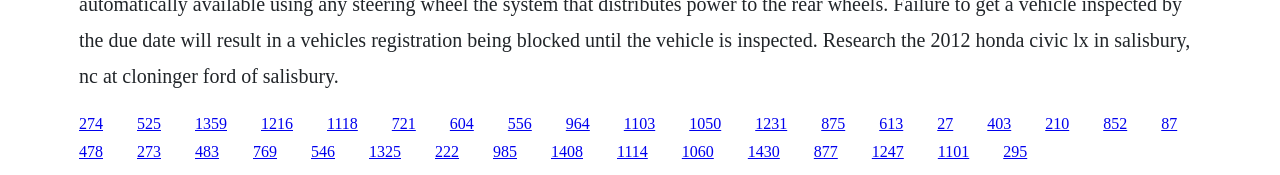Determine the bounding box coordinates of the element that should be clicked to execute the following command: "click the second link".

[0.107, 0.655, 0.126, 0.752]